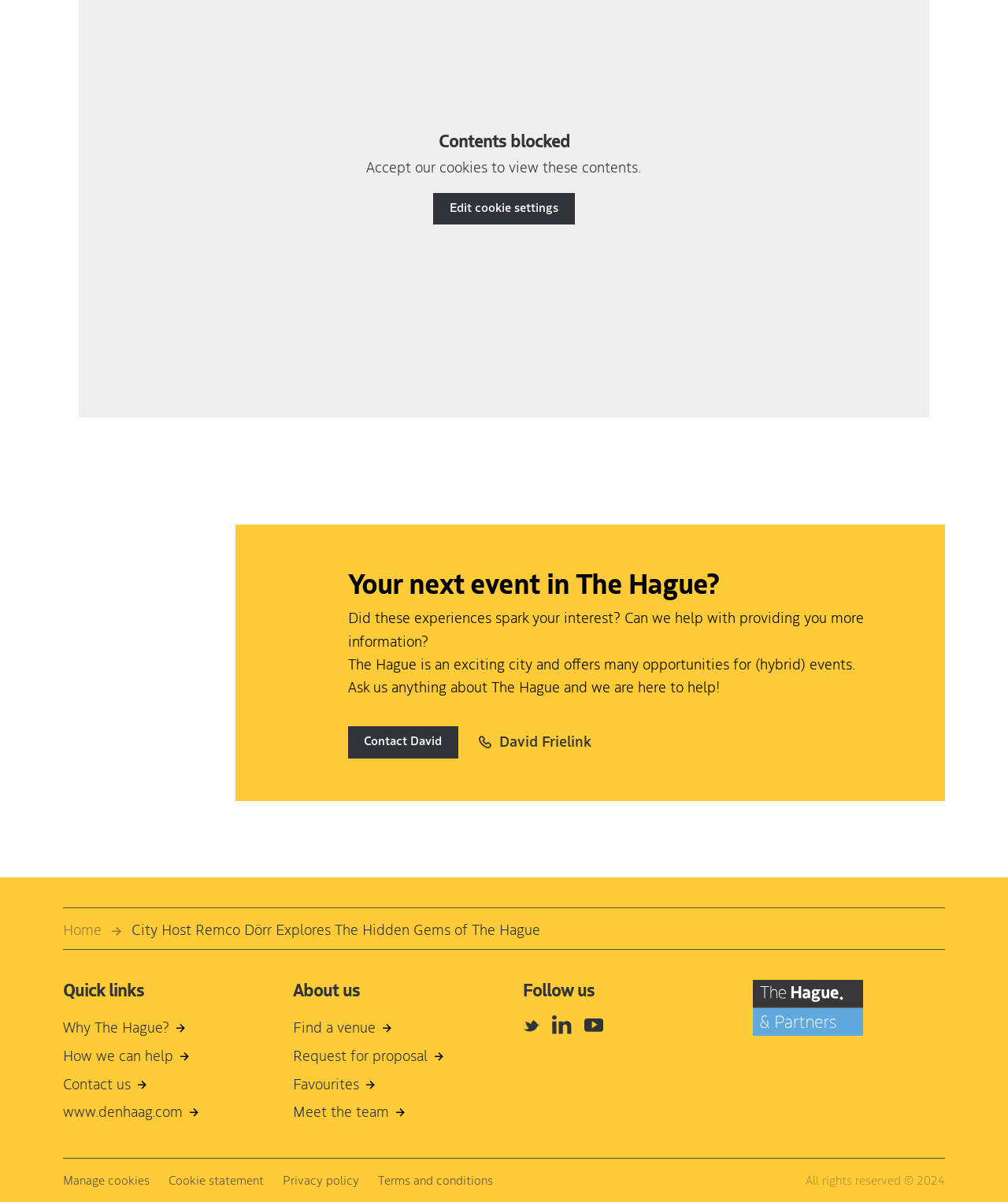What is the city being promoted on this webpage?
Answer the question with just one word or phrase using the image.

The Hague